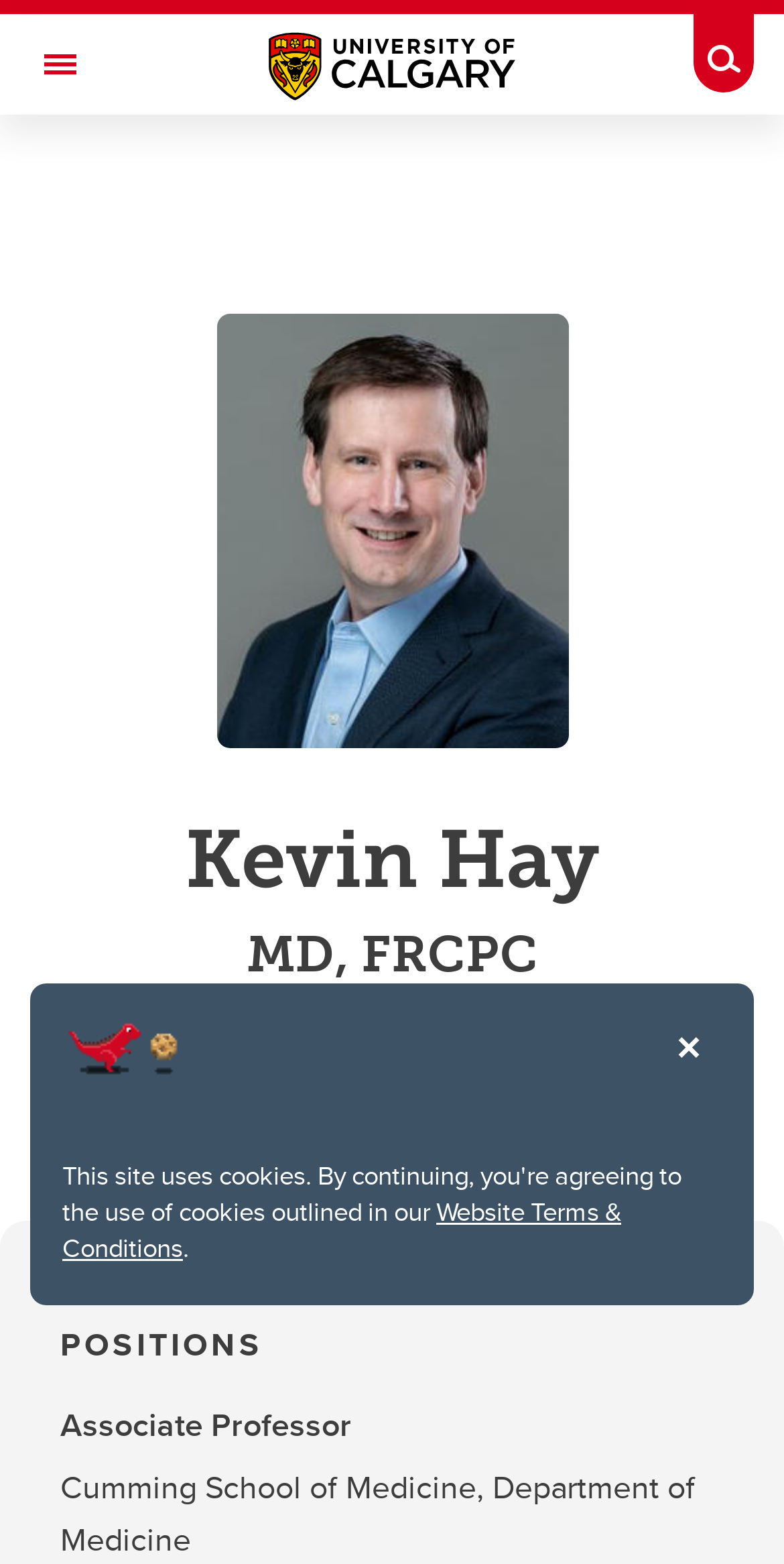What is the section title below the person's name?
Using the screenshot, give a one-word or short phrase answer.

POSITIONS